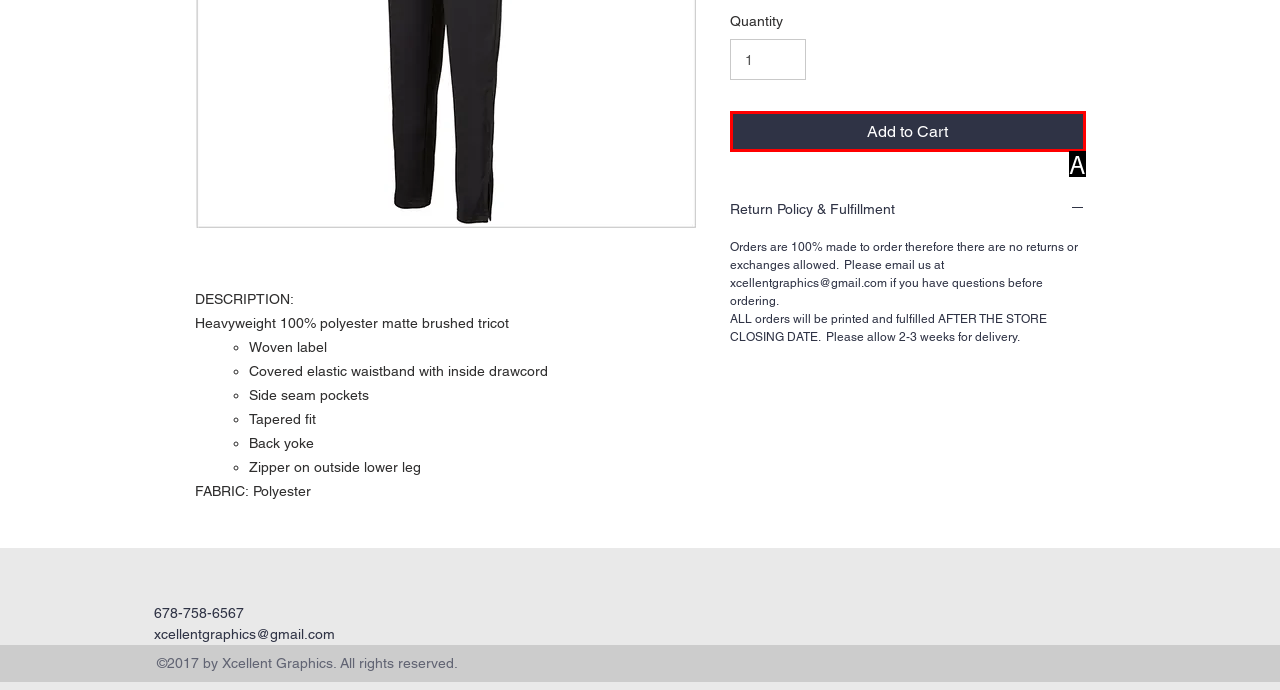Given the description: Add to Cart, identify the matching option. Answer with the corresponding letter.

A